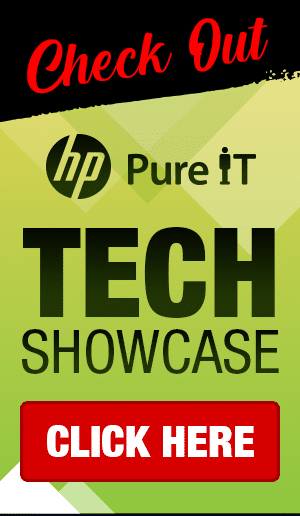What is the purpose of the red button?
Please give a detailed and elaborate answer to the question based on the image.

The red button labeled 'CLICK HERE' is prominently displayed to enhance the call to action, urging viewers to take immediate action and participate in the tech showcase.